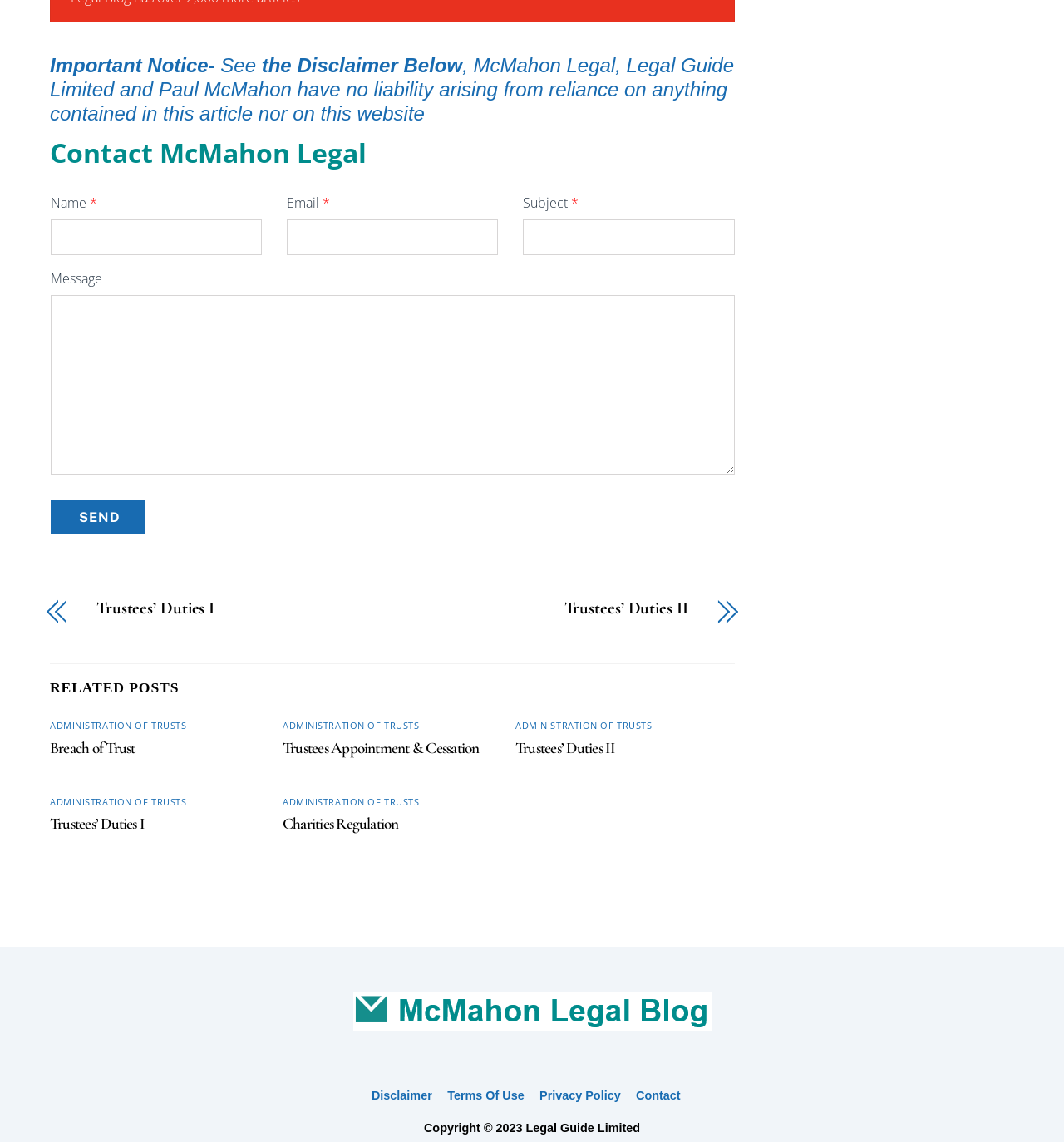What is the name of the law firm mentioned on the page?
Examine the screenshot and reply with a single word or phrase.

McMahon Legal